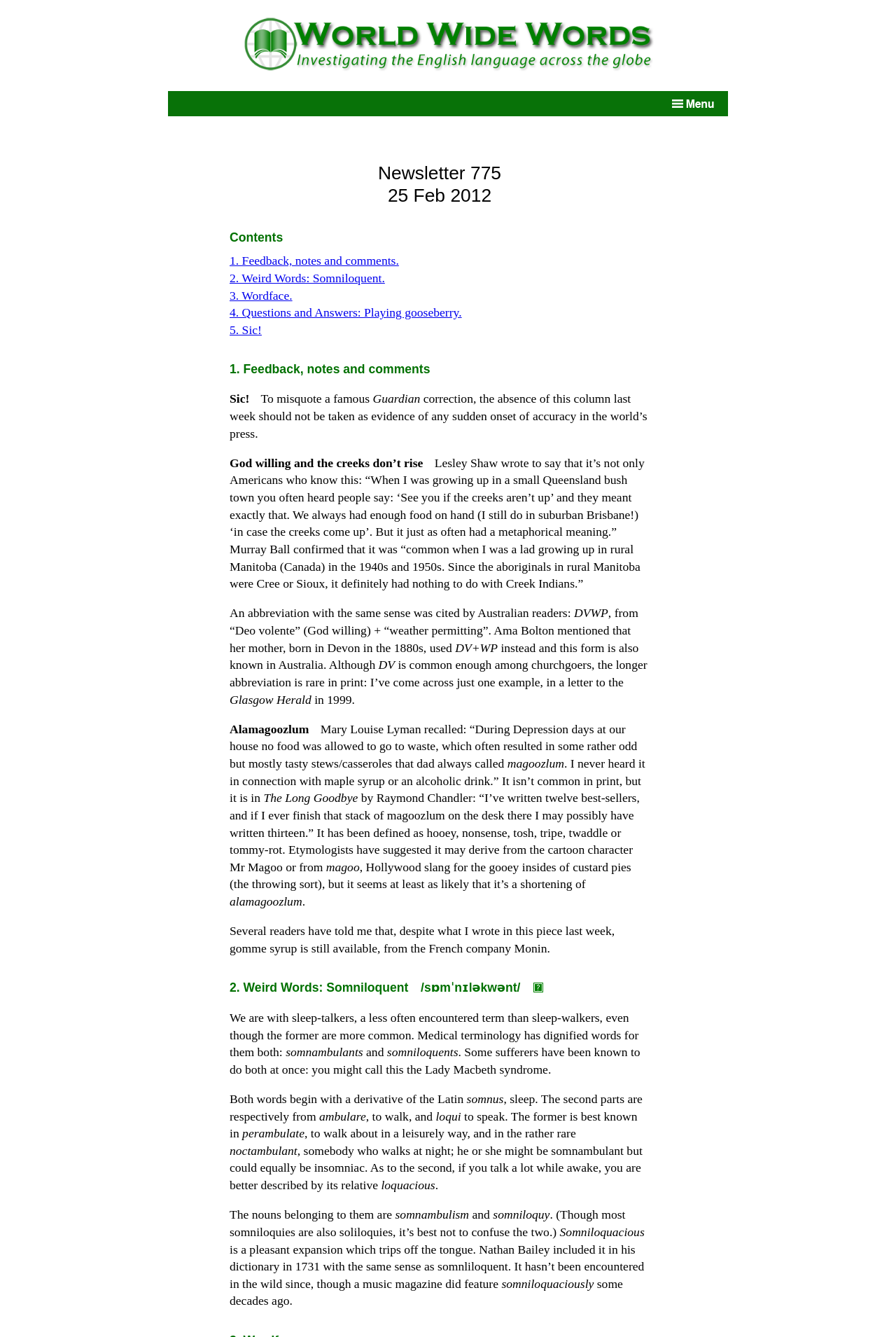Please find the bounding box for the following UI element description. Provide the coordinates in (top-left x, top-left y, bottom-right x, bottom-right y) format, with values between 0 and 1: 2. Weird Words: Somniloquent.

[0.256, 0.203, 0.43, 0.213]